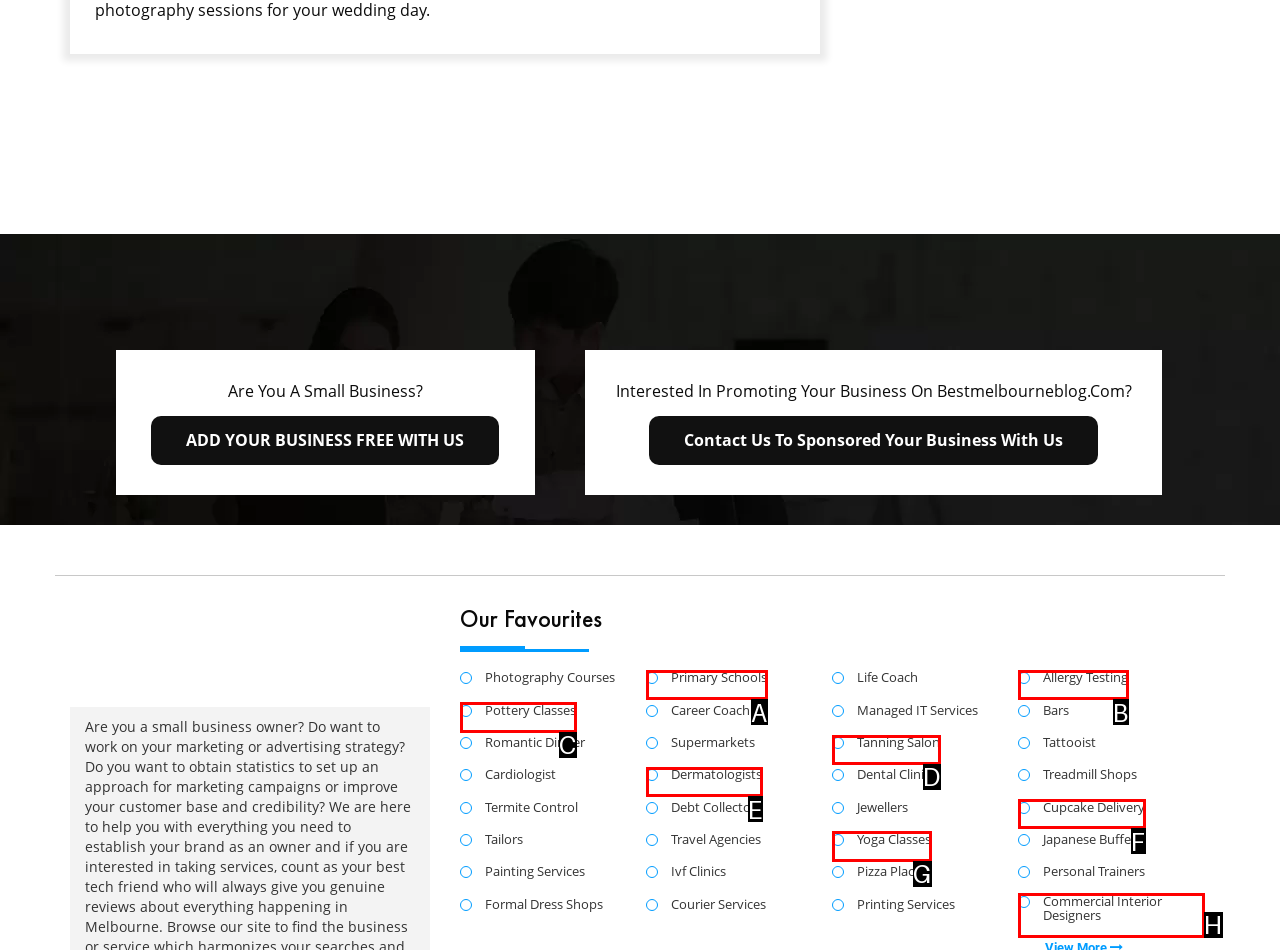Choose the HTML element that aligns with the description: Commercial Interior Designers. Indicate your choice by stating the letter.

H